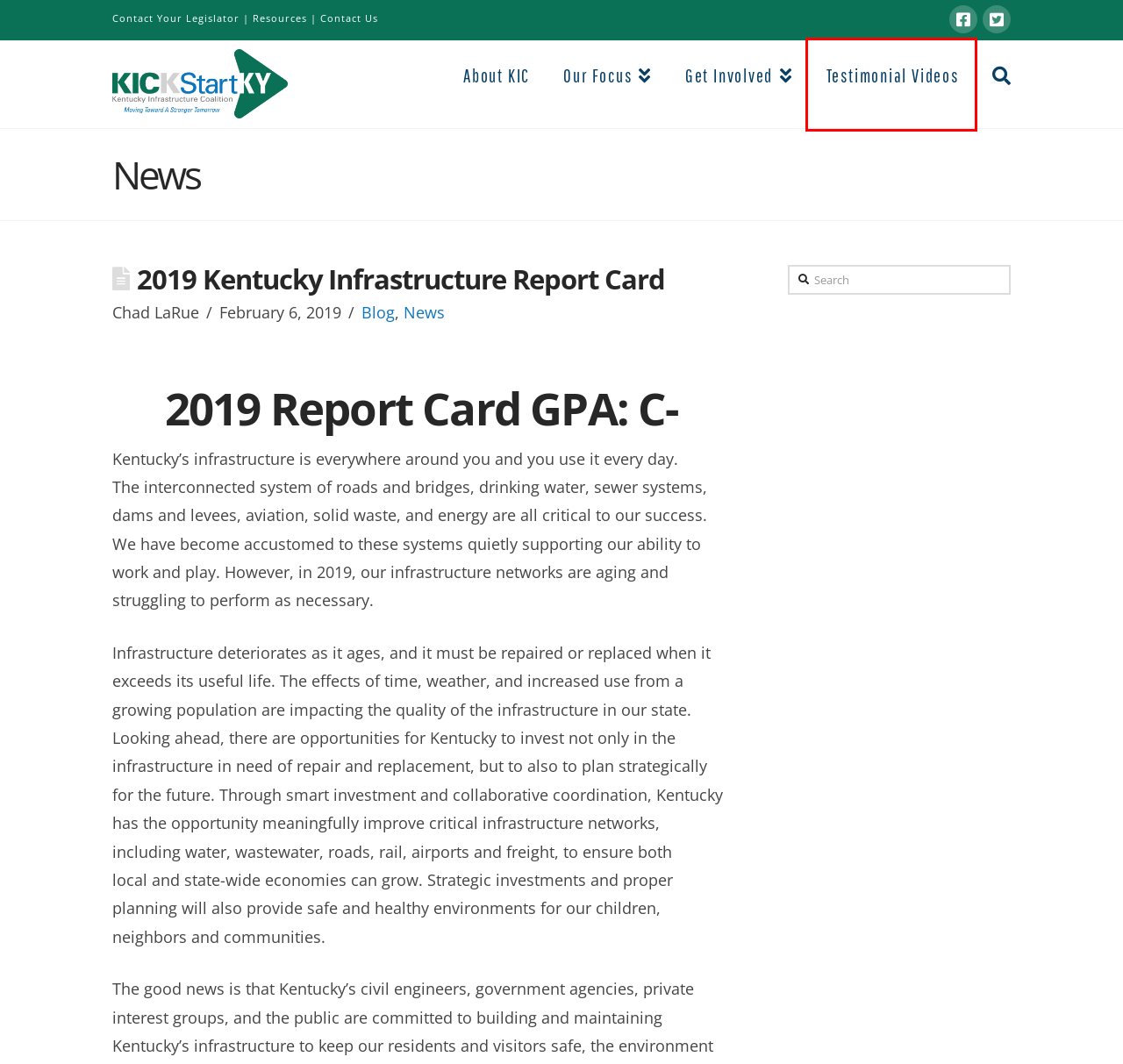Check out the screenshot of a webpage with a red rectangle bounding box. Select the best fitting webpage description that aligns with the new webpage after clicking the element inside the bounding box. Here are the candidates:
A. About KIC - Kentucky Infrastructure Coalition
B. Our Focus - Kentucky Infrastructure Coalition
C. Impact - Kentucky Infrastructure Coalition
D. Testimonial Videos - Kentucky Infrastructure Coalition
E. Get Involved - Kentucky Infrastructure Coalition
F. Moving Toward a Better Tomorrow - Kentucky Infrastructure Coalition
G. News Archives - Kentucky Infrastructure Coalition
H. Blog Archives - Kentucky Infrastructure Coalition

D